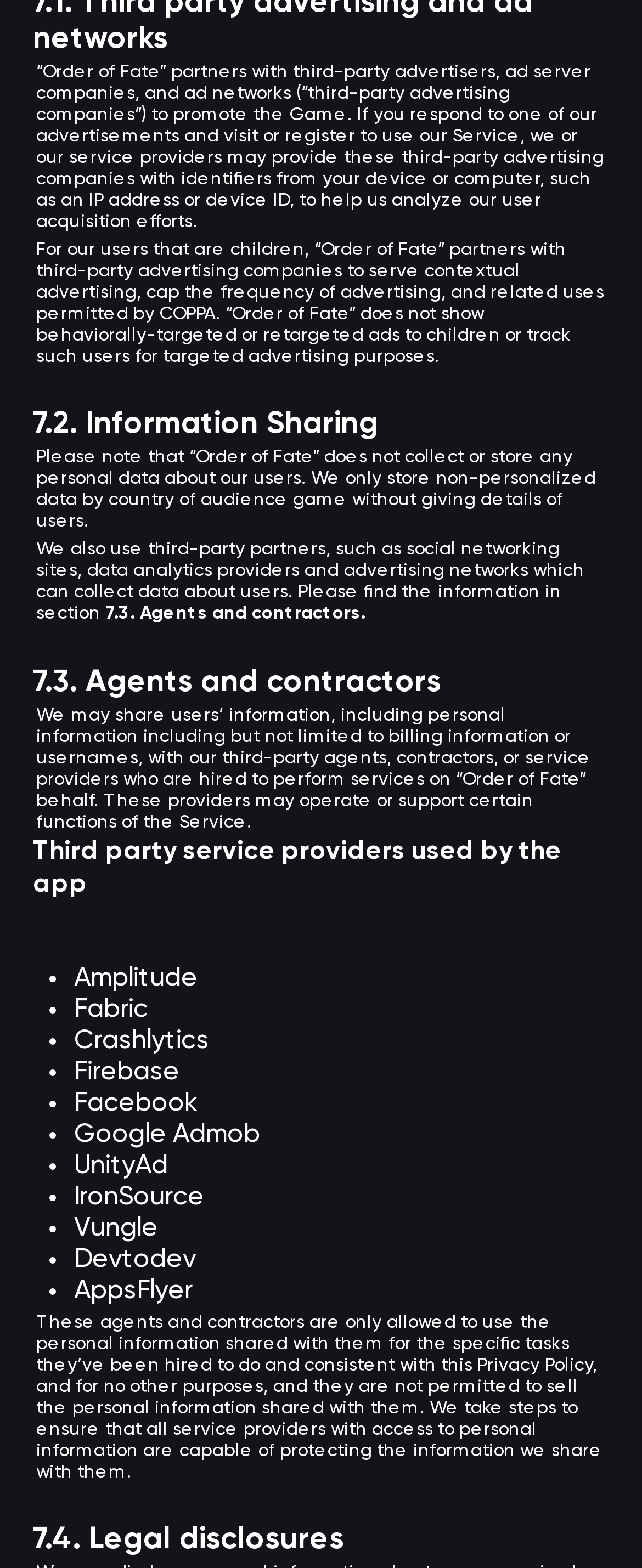Locate the bounding box coordinates of the element to click to perform the following action: 'Check Facebook'. The coordinates should be given as four float values between 0 and 1, in the form of [left, top, right, bottom].

[0.115, 0.696, 0.308, 0.712]